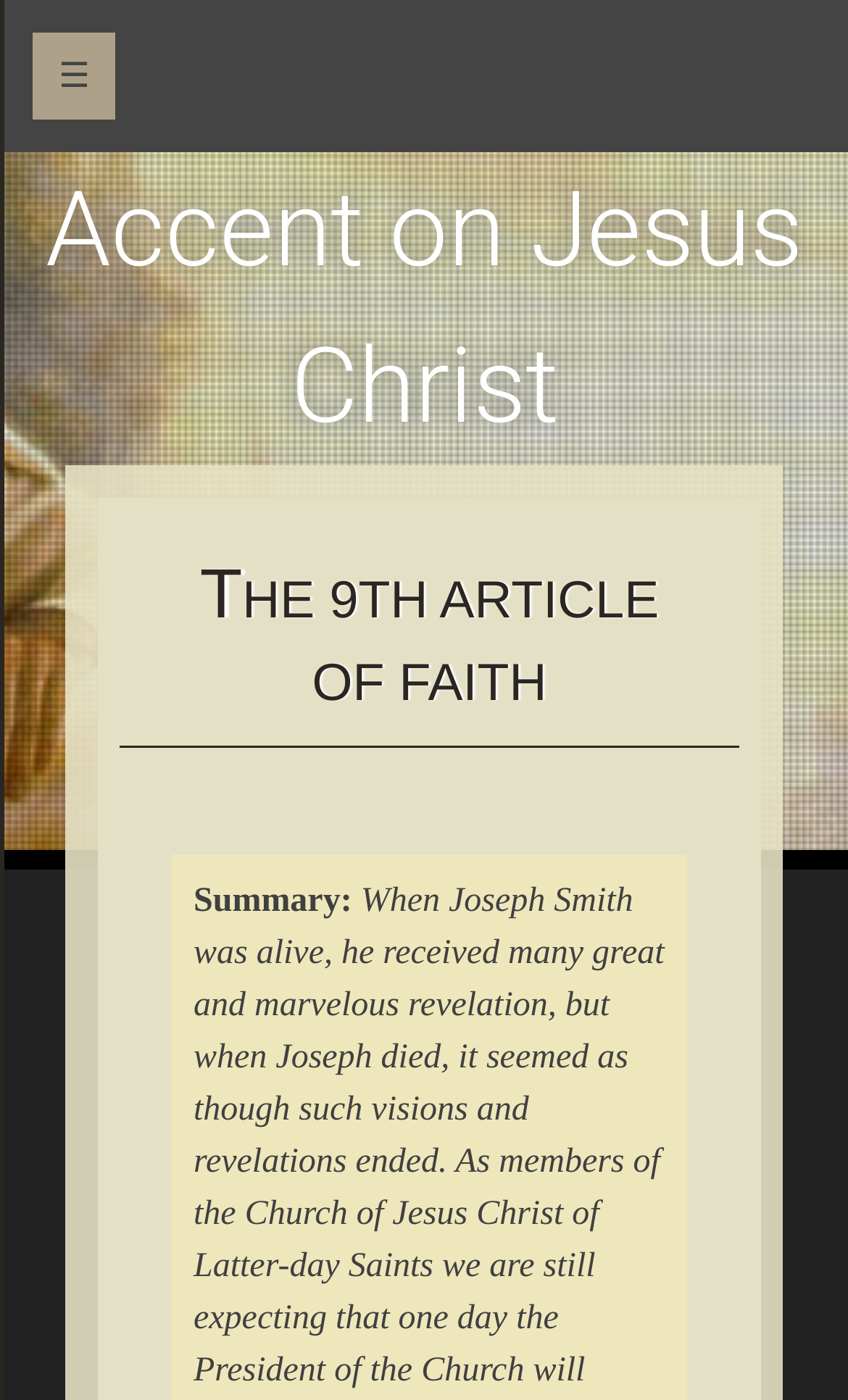Please determine the headline of the webpage and provide its content.

Accent on Jesus Christ